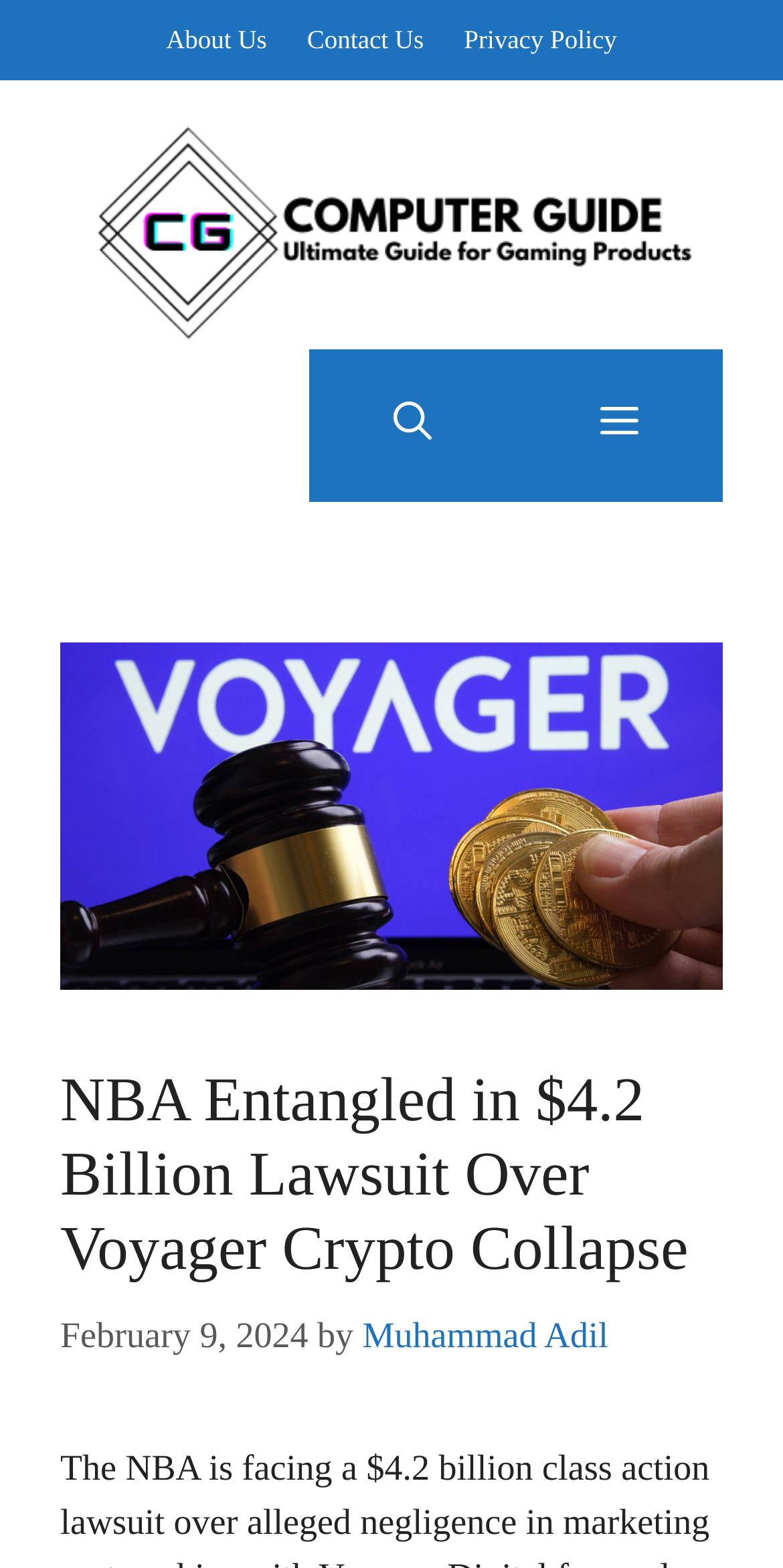Determine the bounding box for the HTML element described here: "aria-label="Open Search Bar"". The coordinates should be given as [left, top, right, bottom] with each number being a float between 0 and 1.

[0.395, 0.222, 0.659, 0.32]